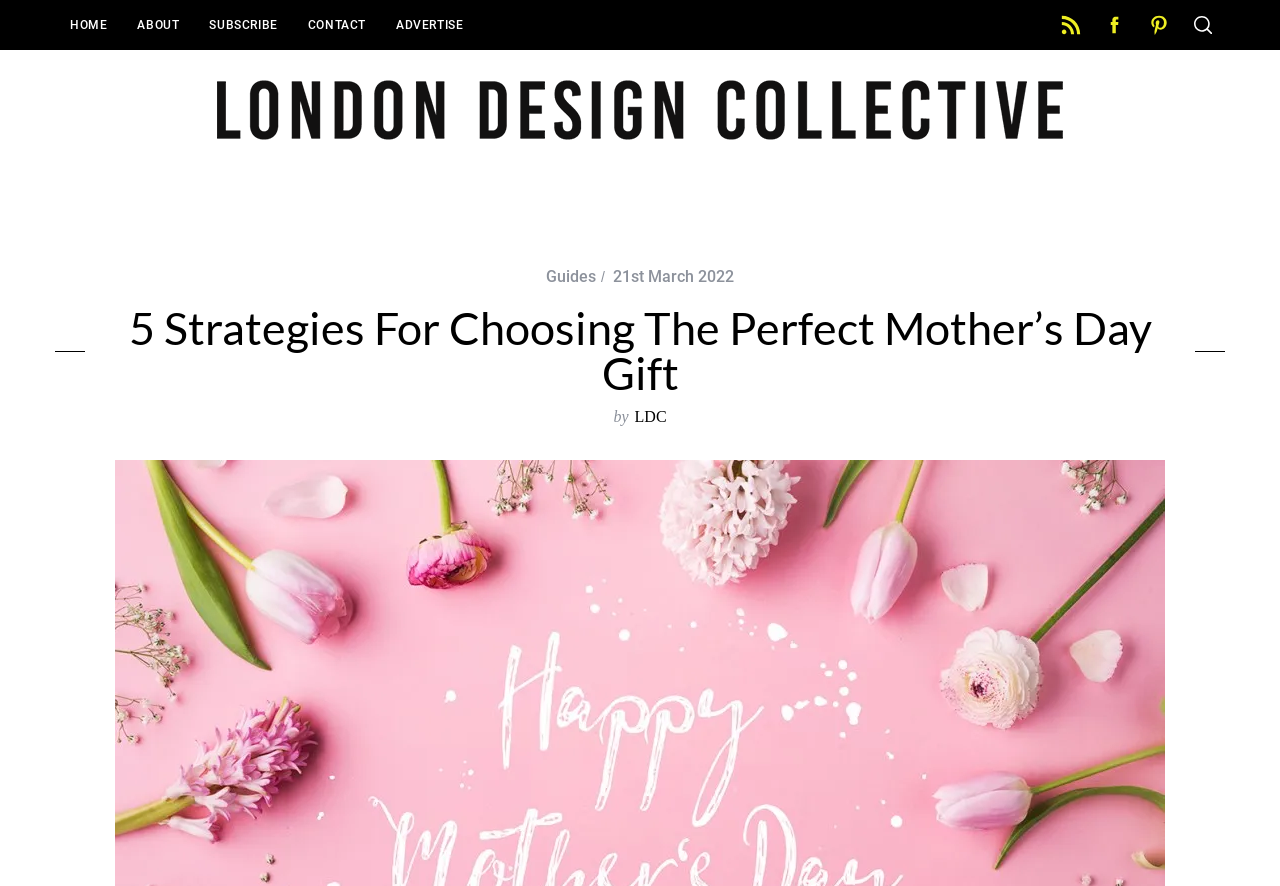Based on the image, provide a detailed and complete answer to the question: 
What is the name of the website?

I determined the name of the website by looking at the link 'London Design Collective -' which is located at the top of the webpage, and also by examining the image with the same name.